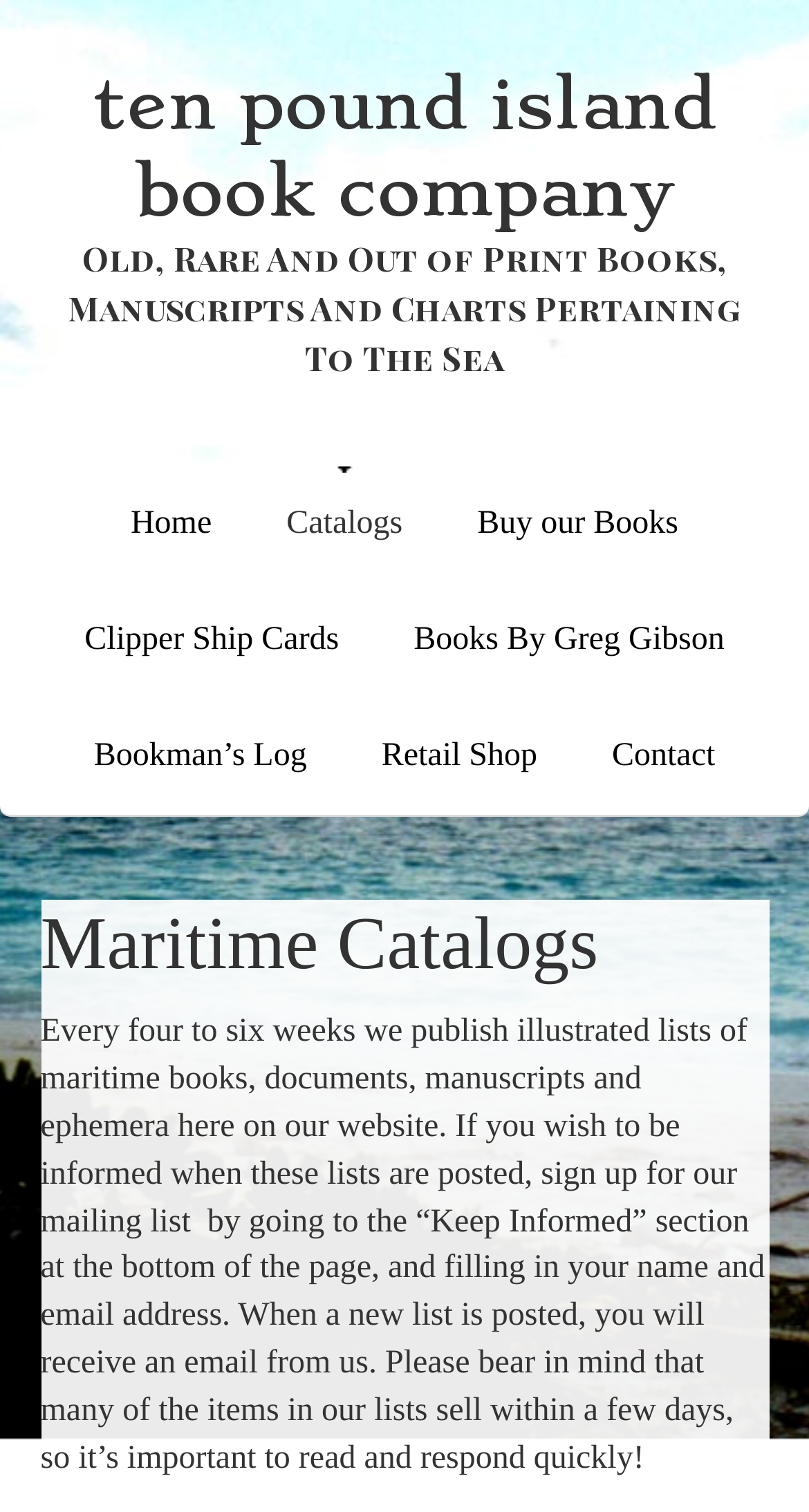How often are new lists of maritime books published?
Provide a concise answer using a single word or phrase based on the image.

Every 4-6 weeks